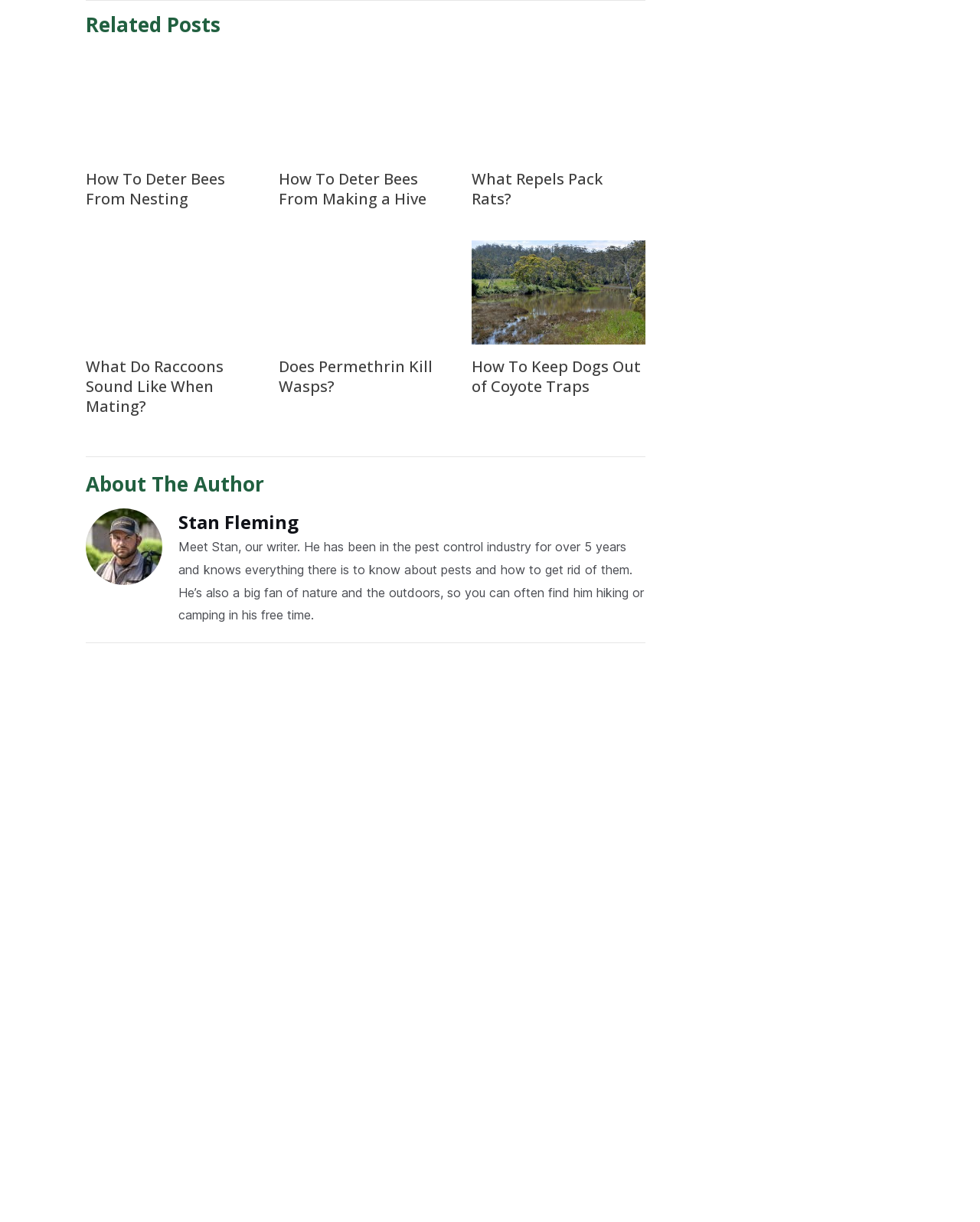Identify the bounding box coordinates of the clickable region necessary to fulfill the following instruction: "Type in the comment box". The bounding box coordinates should be four float numbers between 0 and 1, i.e., [left, top, right, bottom].

[0.088, 0.599, 0.659, 0.765]